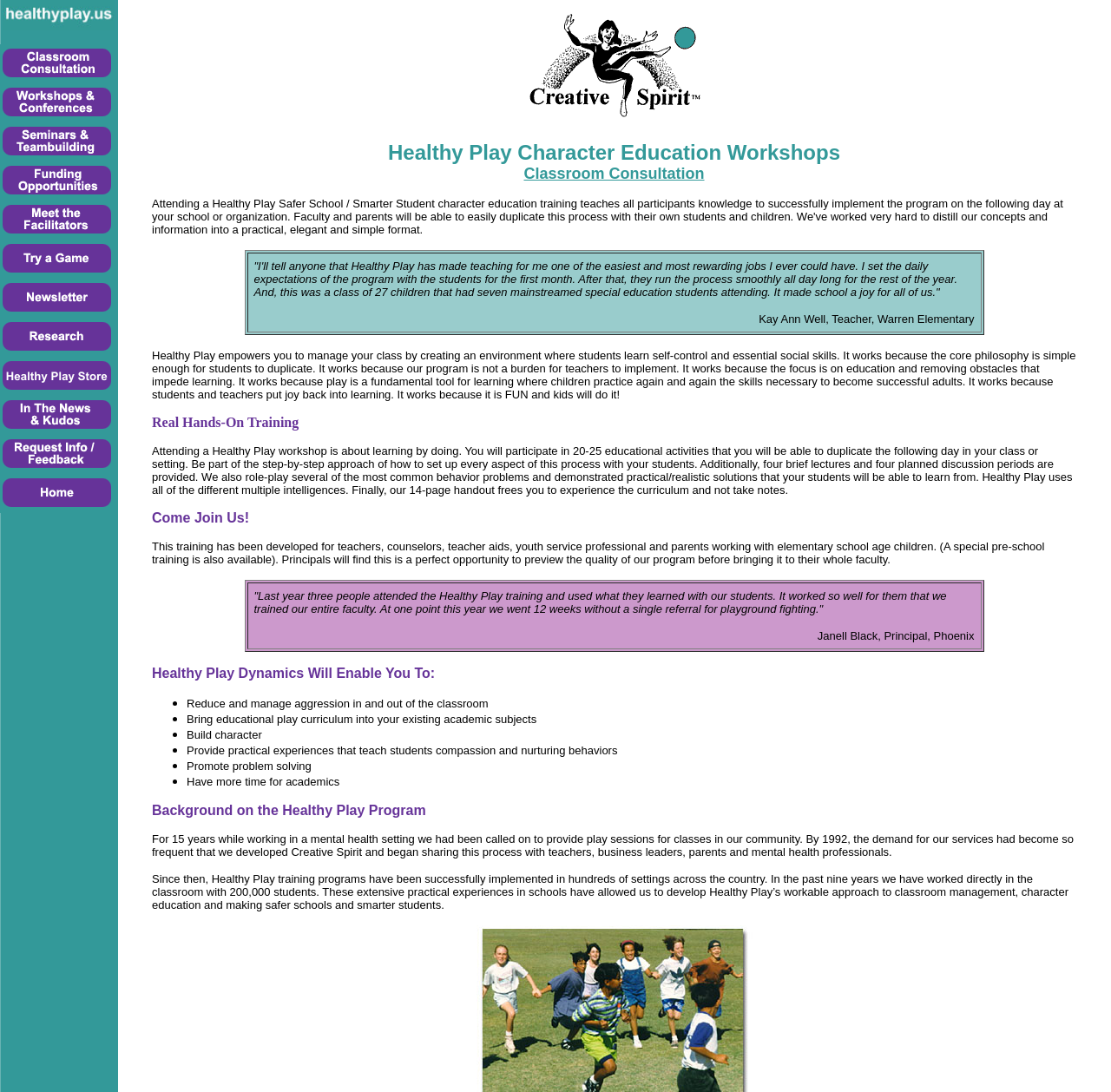Create a detailed narrative of the webpage’s visual and textual elements.

The webpage is about Character Education Workshops, specifically focusing on the Healthy Play program. At the top, there is a small image and a series of links to different sections of the website, including Classroom Consultation, Workshops/Conferences, Business Seminars & Teambuilding, and more.

Below the links, there is a large image with the title "Creative Spirit - Joy In Learning / Character Education". Underneath this image, there is a section with a testimonial from a teacher, followed by a brief description of the Healthy Play program, which empowers teachers to manage their classes by creating an environment where students learn self-control and essential social skills.

The next section is about the Real Hands-On Training provided by Healthy Play, where participants learn by doing and can duplicate the activities in their own classes. This section also mentions the step-by-step approach, lectures, discussion periods, and role-playing of common behavior problems.

Following this, there is a section titled "Come Join Us!" which describes the training as suitable for teachers, counselors, teacher aids, youth service professionals, and parents working with elementary school-age children.

The next section features a testimonial from a principal, followed by a list of benefits of the Healthy Play Dynamics, including reducing and managing aggression, bringing educational play curriculum into existing academic subjects, building character, and promoting problem-solving.

Finally, there is a section providing background information on the Healthy Play Program, which has been developed over 15 years and has been successfully implemented in hundreds of settings across the country.